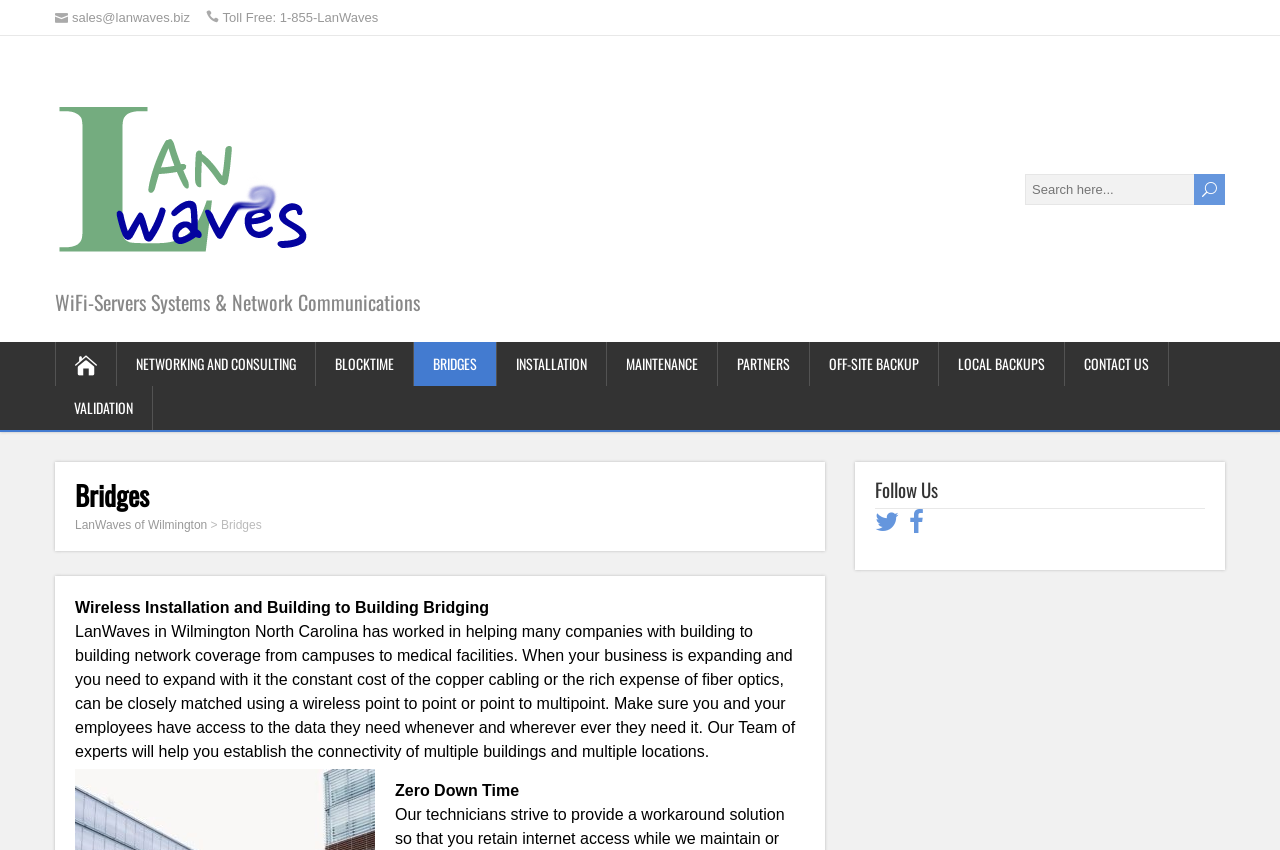Given the element description: "BlockTime", predict the bounding box coordinates of this UI element. The coordinates must be four float numbers between 0 and 1, given as [left, top, right, bottom].

[0.247, 0.402, 0.323, 0.454]